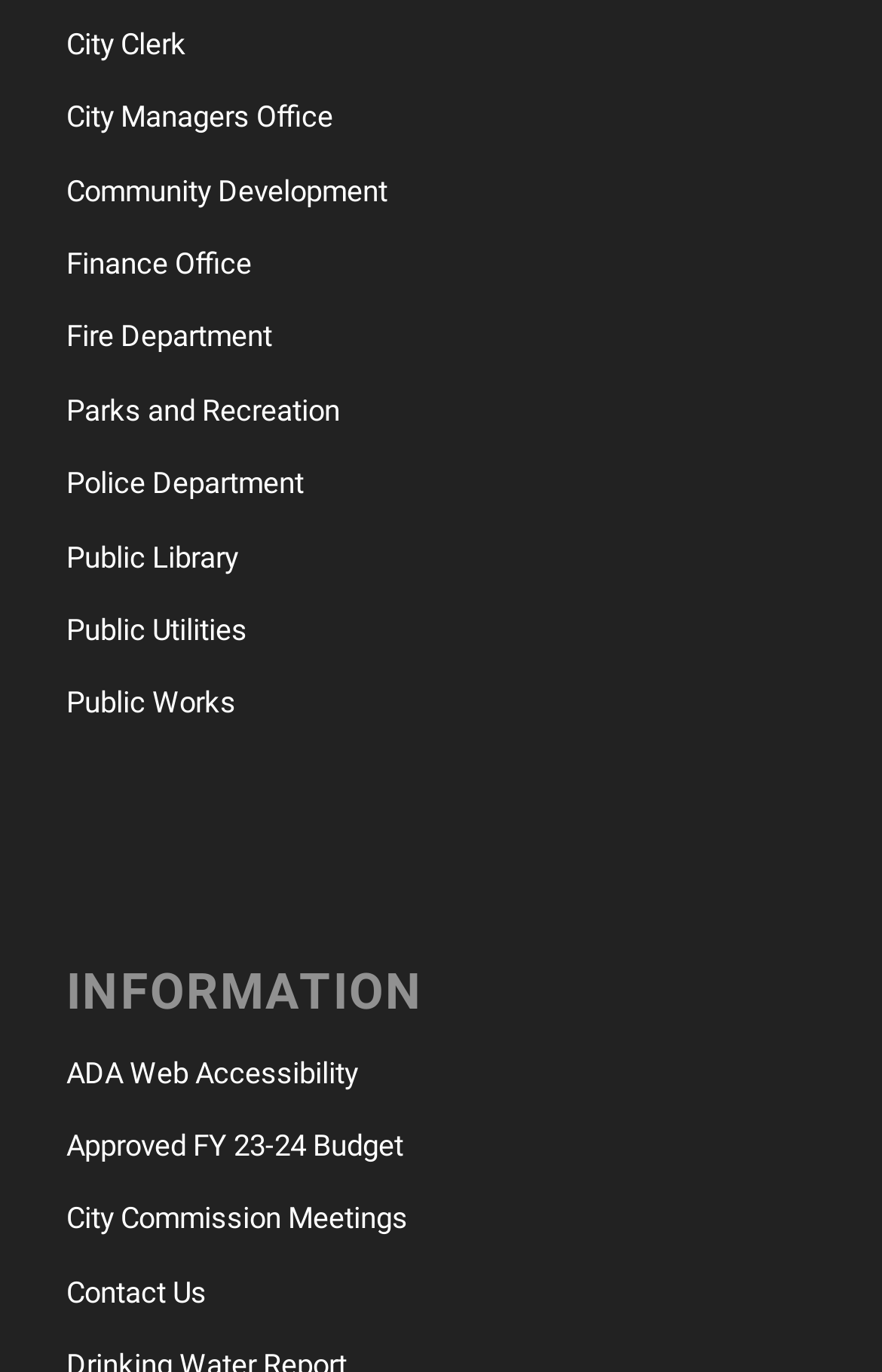Please answer the following question using a single word or phrase: Are there any links to 'Parks' on the webpage?

Yes